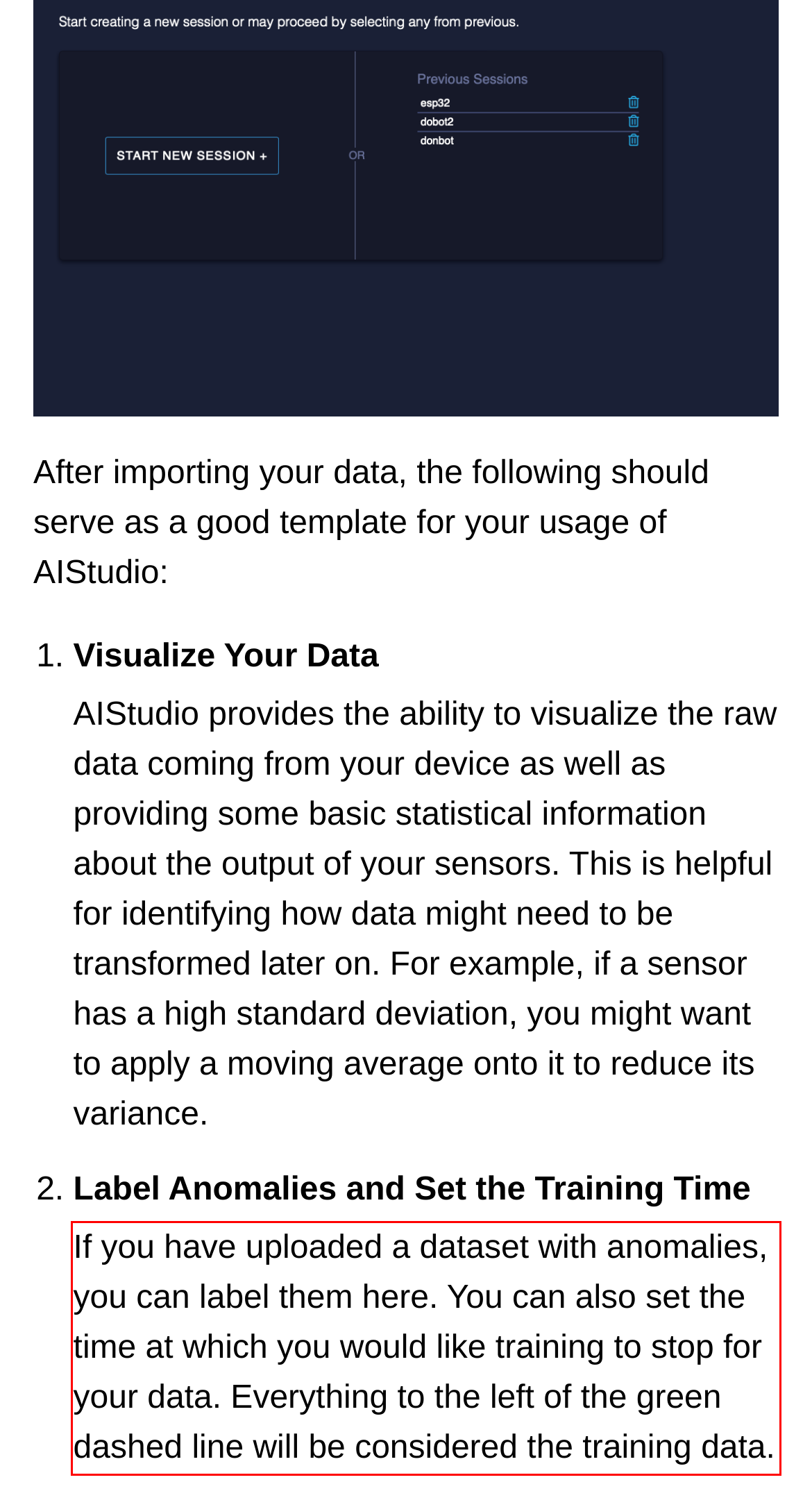Examine the screenshot of the webpage, locate the red bounding box, and generate the text contained within it.

If you have uploaded a dataset with anomalies, you can label them here. You can also set the time at which you would like training to stop for your data. Everything to the left of the green dashed line will be considered the training data.